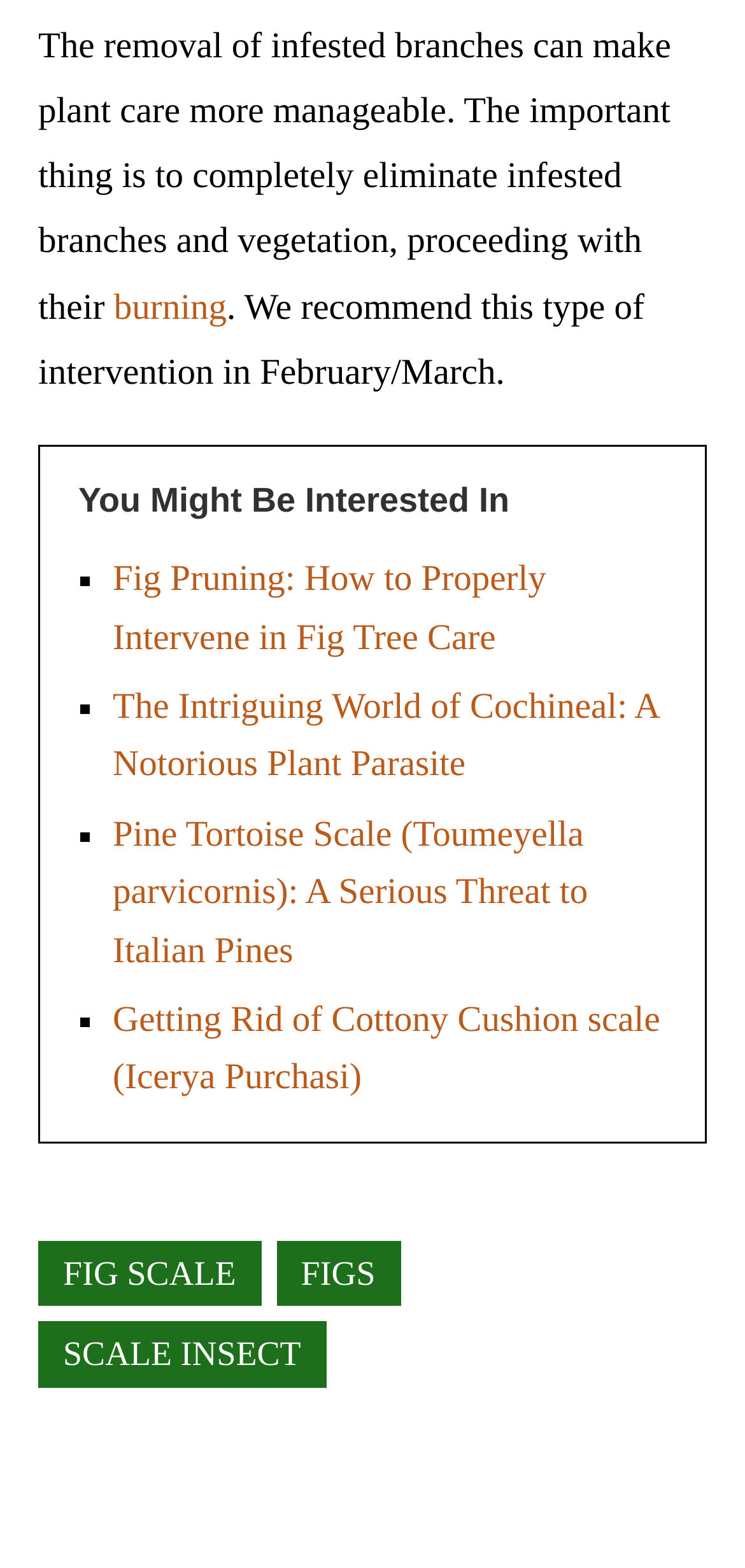Please identify the bounding box coordinates of the element's region that should be clicked to execute the following instruction: "explore the article about fig scale". The bounding box coordinates must be four float numbers between 0 and 1, i.e., [left, top, right, bottom].

[0.051, 0.791, 0.35, 0.833]